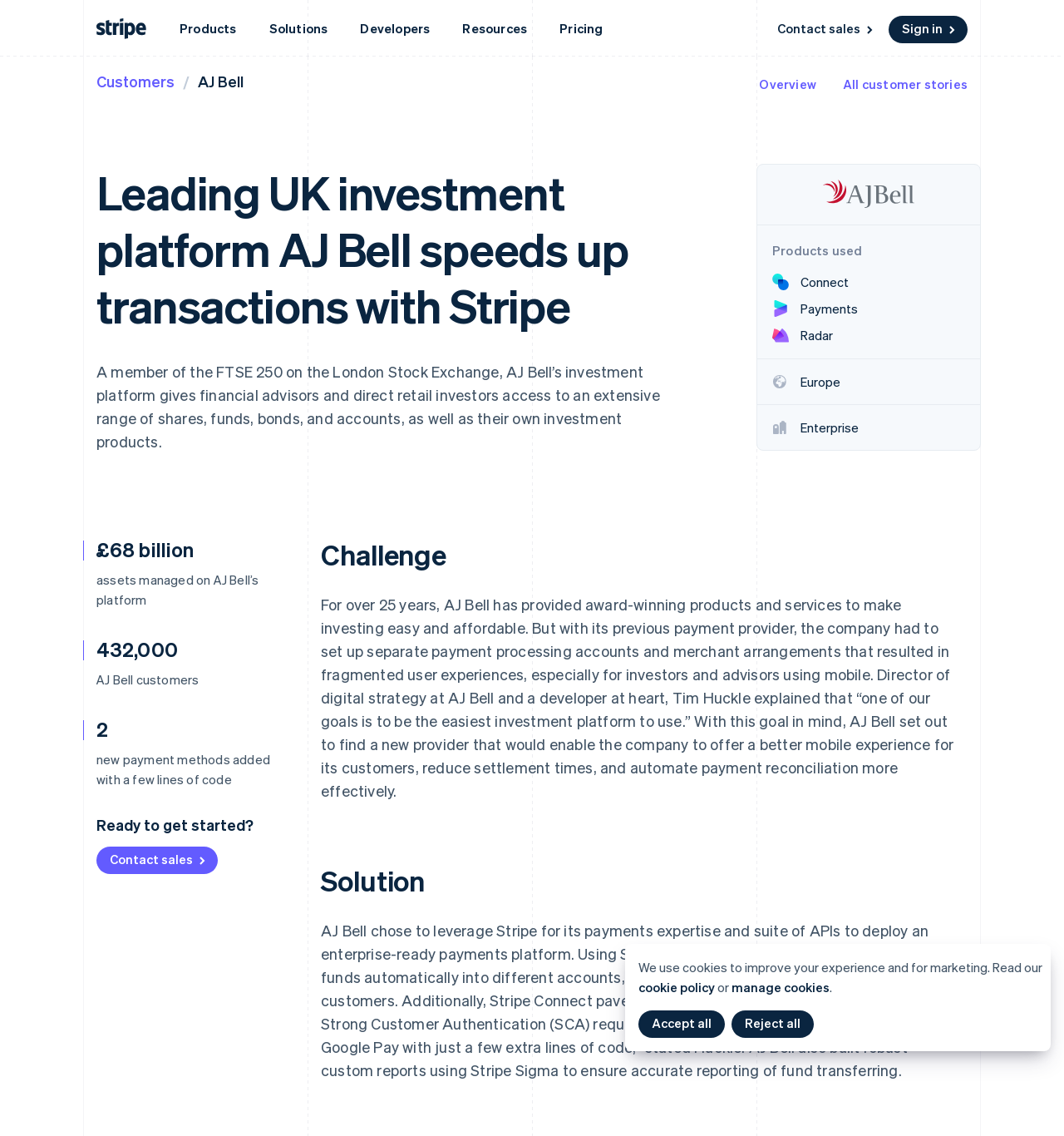Please specify the bounding box coordinates of the clickable section necessary to execute the following command: "Read the 'GUIDES' section".

[0.072, 0.121, 0.25, 0.135]